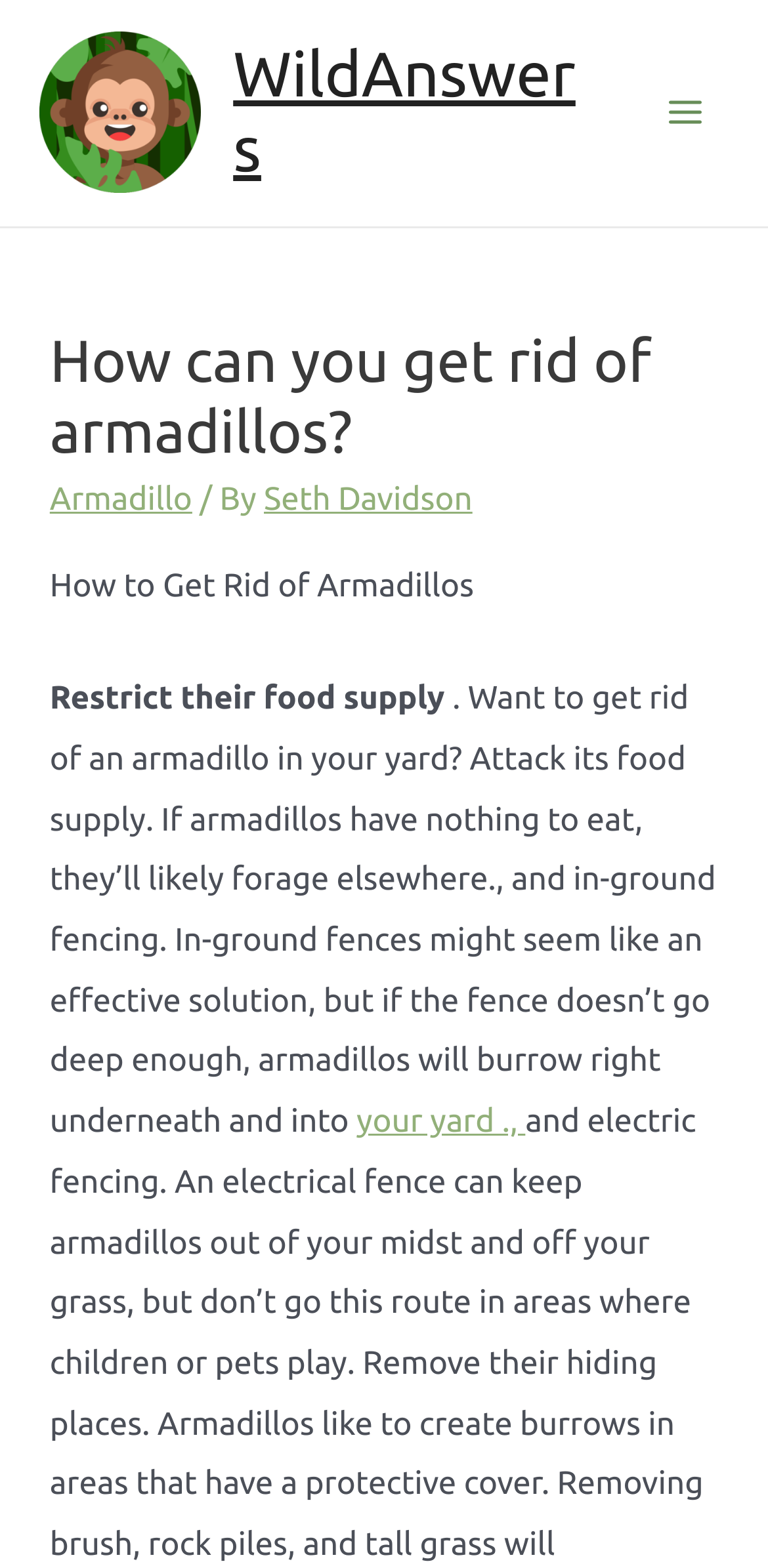Based on the image, please respond to the question with as much detail as possible:
What is the main topic of the article?

The main topic of the article can be inferred from the header section of the webpage, where it says 'How can you get rid of armadillos?' and the subsequent text discusses ways to get rid of armadillos.